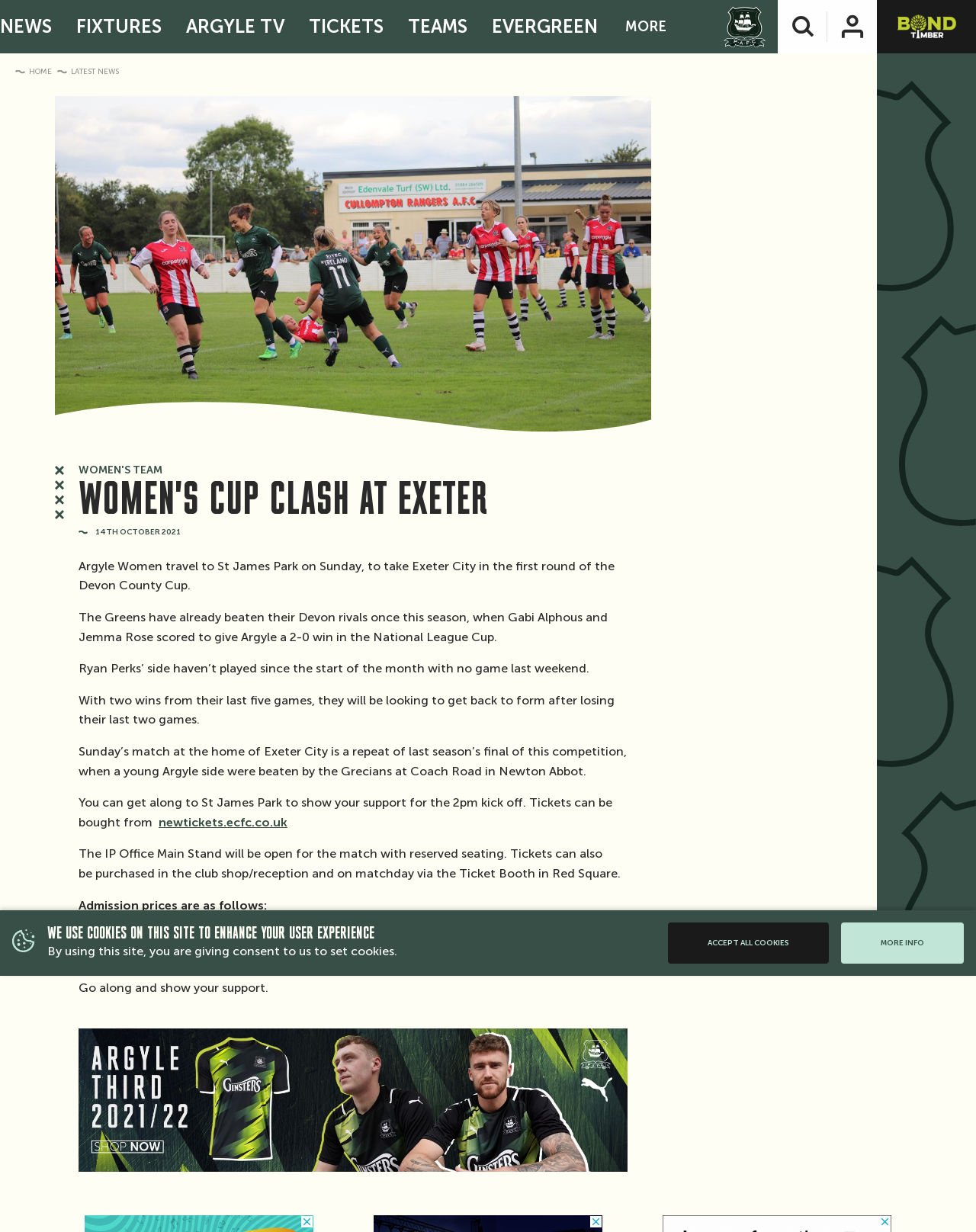Please identify the bounding box coordinates of the clickable area that will allow you to execute the instruction: "Explore TEAMS".

[0.383, 0.0, 0.437, 0.043]